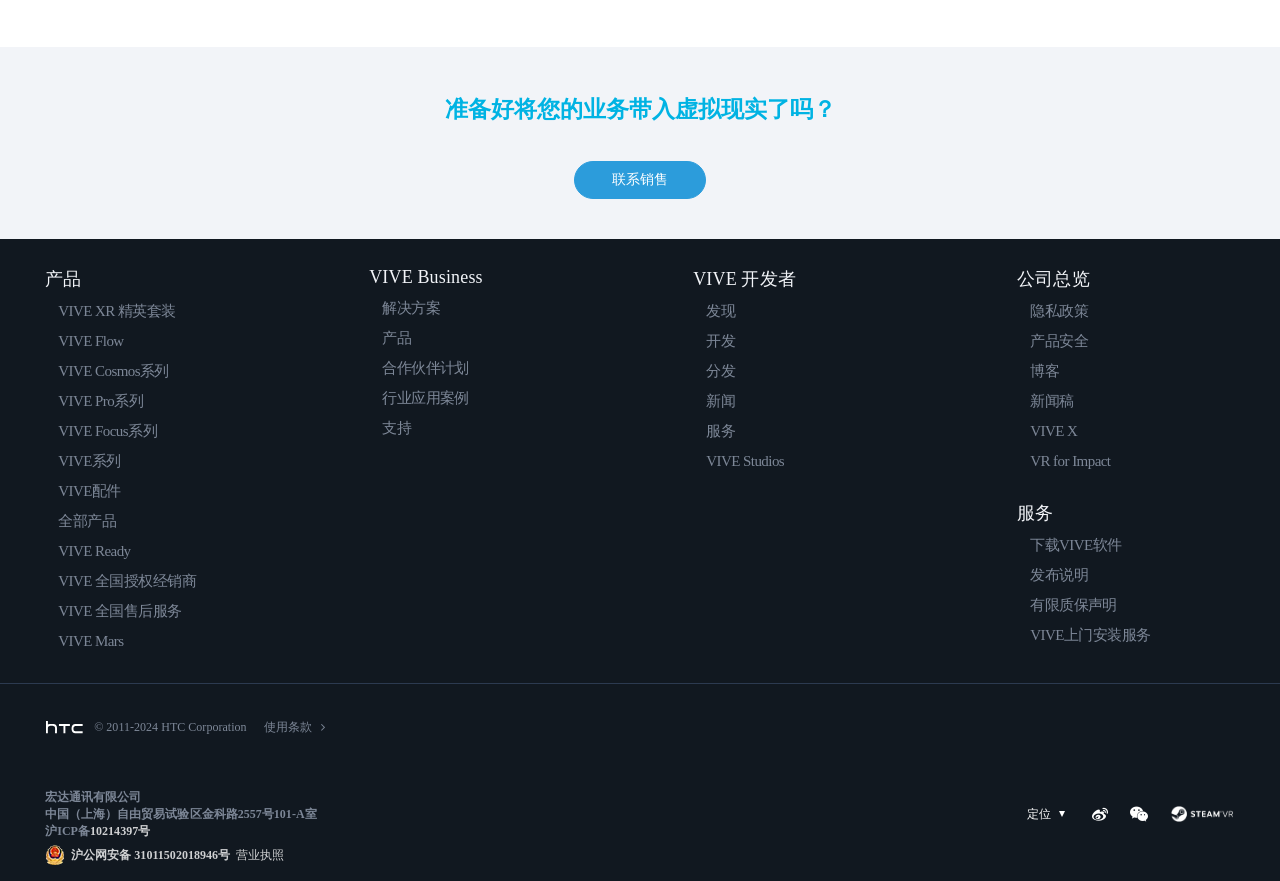Please identify the bounding box coordinates of the area that needs to be clicked to fulfill the following instruction: "Go to '解决方案'."

[0.299, 0.34, 0.344, 0.358]